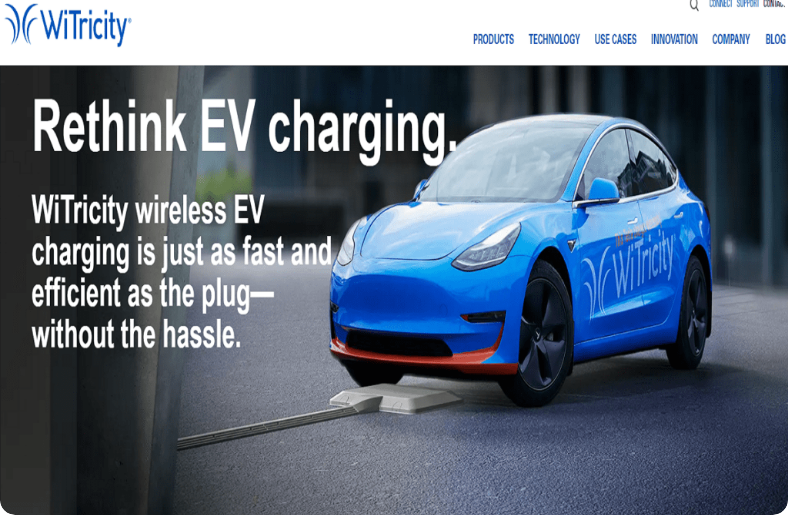Generate a detailed explanation of the scene depicted in the image.

The image showcases a sleek, modern electric vehicle prominently featuring the WiTricity brand. Set against a muted backdrop, the car is slightly angled to highlight its stylish design, suggesting an advanced approach to electric vehicle technology. Below the vehicle, a wireless charging pad is depicted, emphasizing WiTricity's innovative solution to charging without the need for physical connections. Bold text overlays the image, urging viewers to "Rethink EV charging," and promoting the message that WiTricity's wireless charging is as fast and efficient as traditional plug-in methods, without the hassle. This visual encapsulates the future of electric vehicle charging, aligning with the mission of making sustainable energy more accessible and convenient.